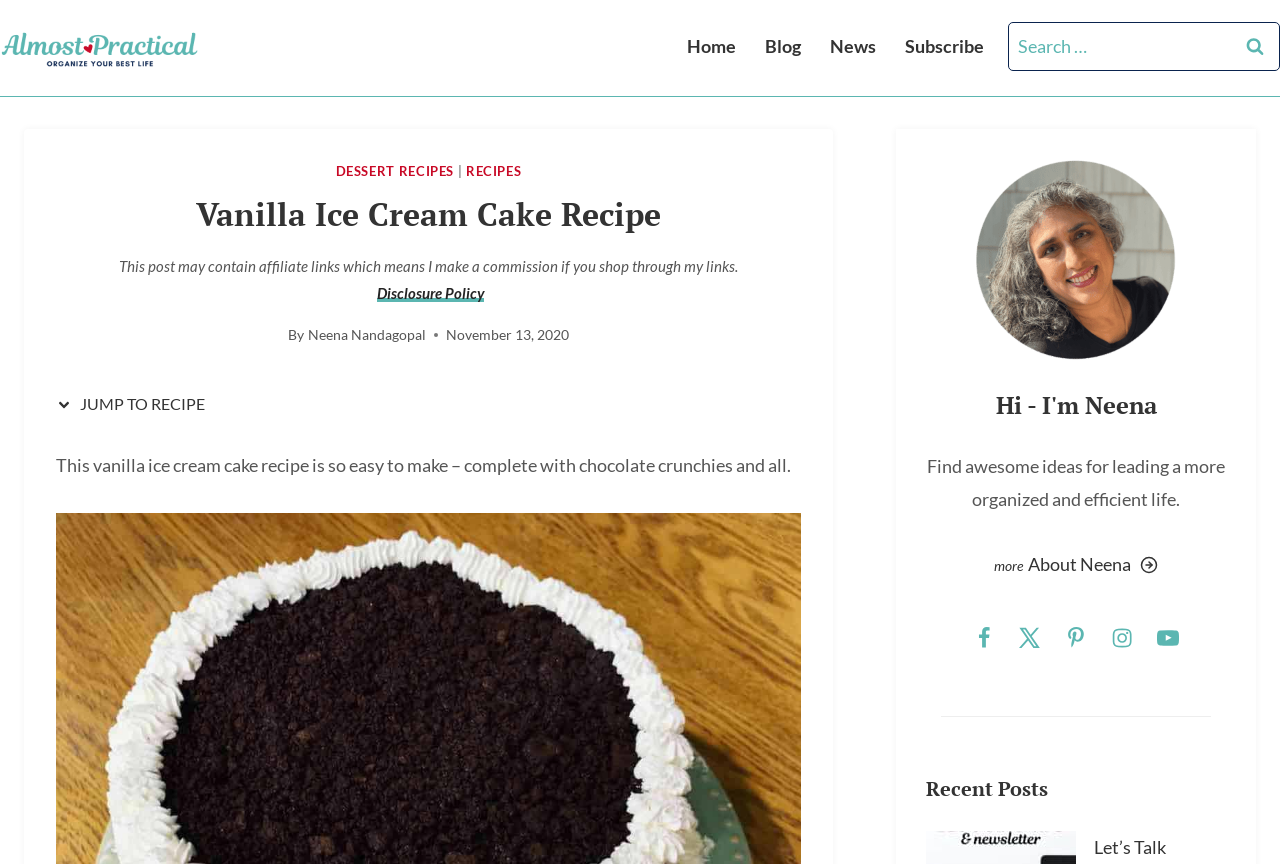Identify the main title of the webpage and generate its text content.

Vanilla Ice Cream Cake Recipe